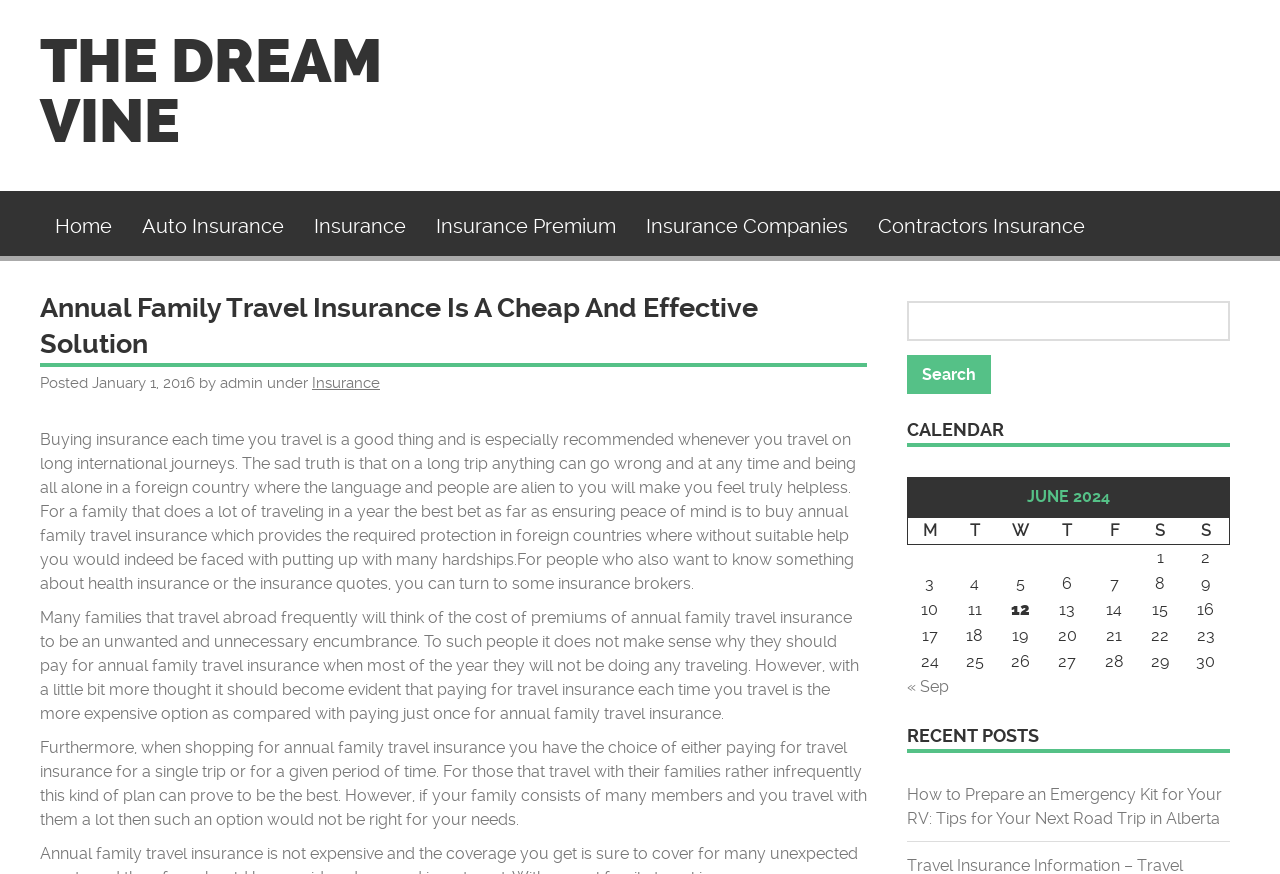Please identify the bounding box coordinates of the area that needs to be clicked to fulfill the following instruction: "Check the calendar for June 2024."

[0.709, 0.546, 0.961, 0.773]